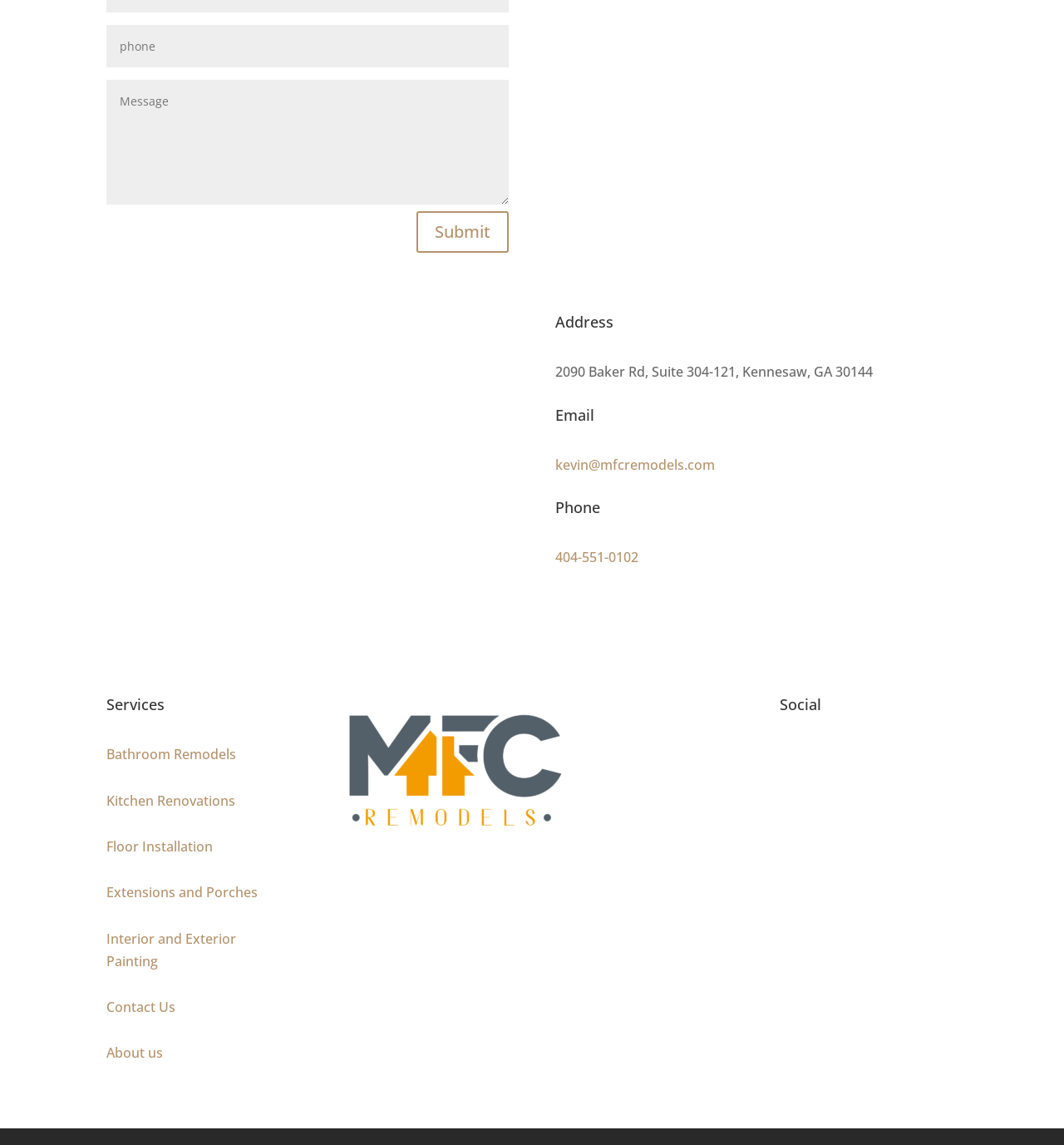How can I contact the company?
From the image, provide a succinct answer in one word or a short phrase.

Phone: 404-551-0102, Email: kevin@mfcremodels.com